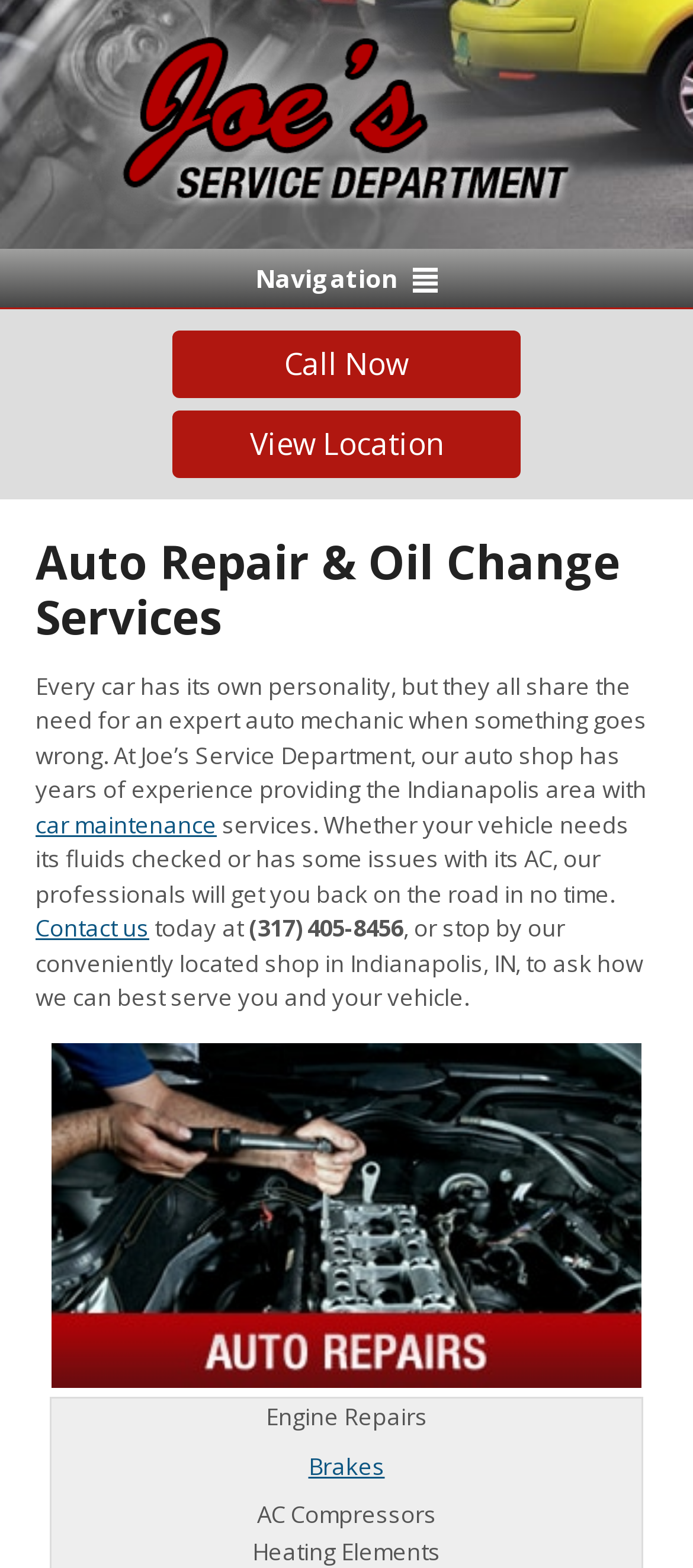What services does Joe's Service Department provide?
Look at the image and respond with a one-word or short phrase answer.

Auto Repair & Oil Change Services